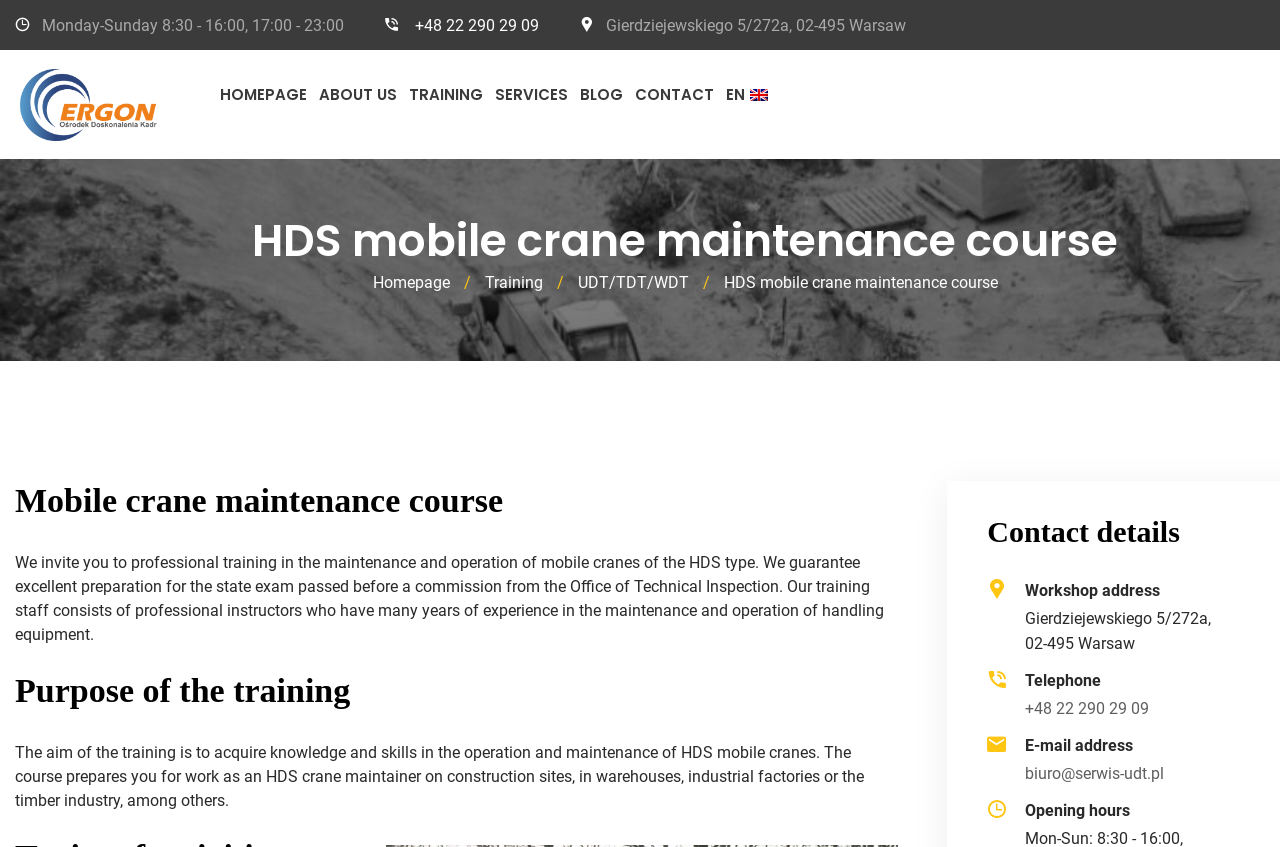Provide a single word or phrase answer to the question: 
What is the address of the workshop?

Gierdziejewskiego 5/272a, 02-495 Warsaw